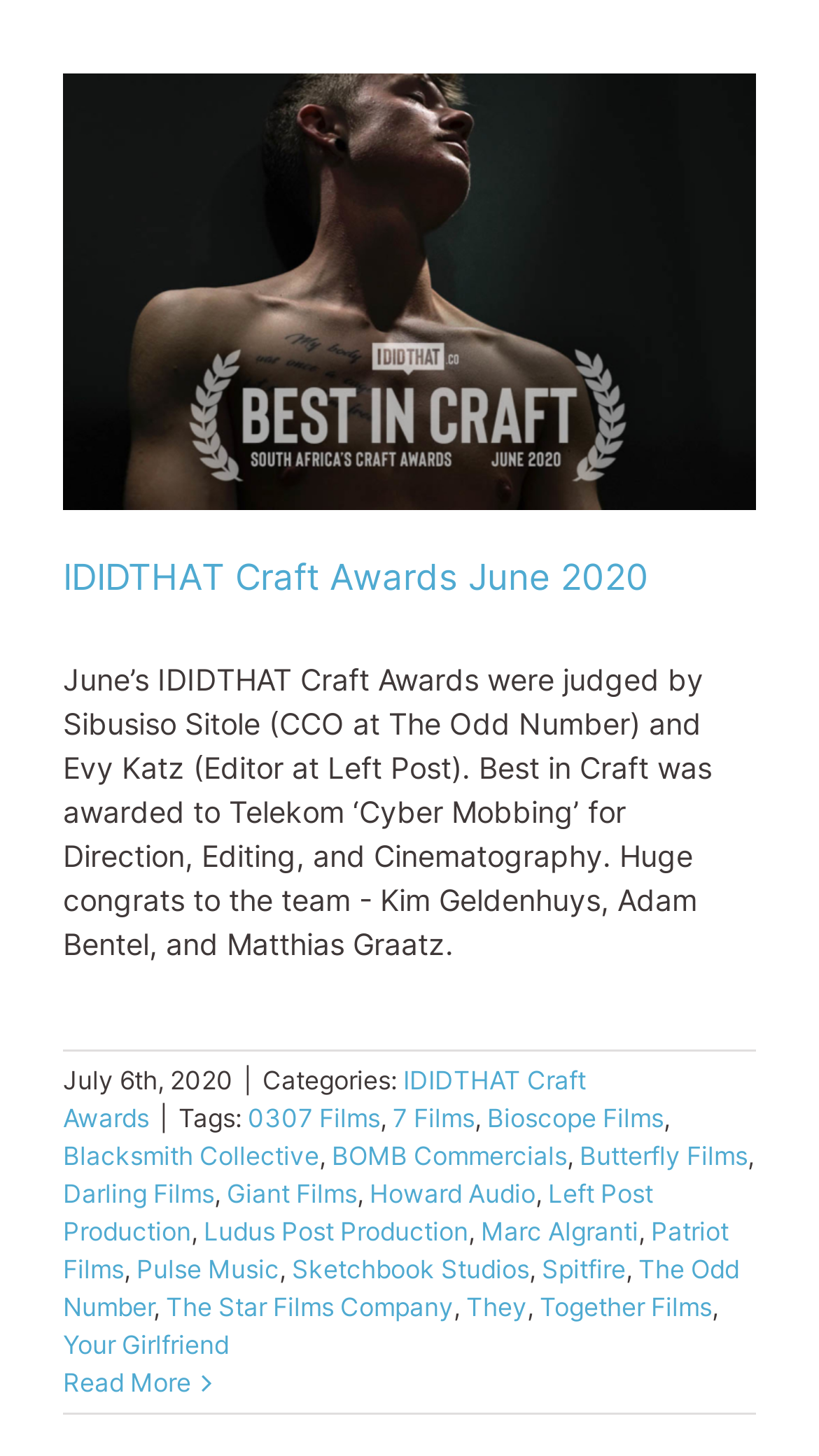Please respond to the question with a concise word or phrase:
What is the date of the IDIDTHAT Craft Awards?

July 6th, 2020